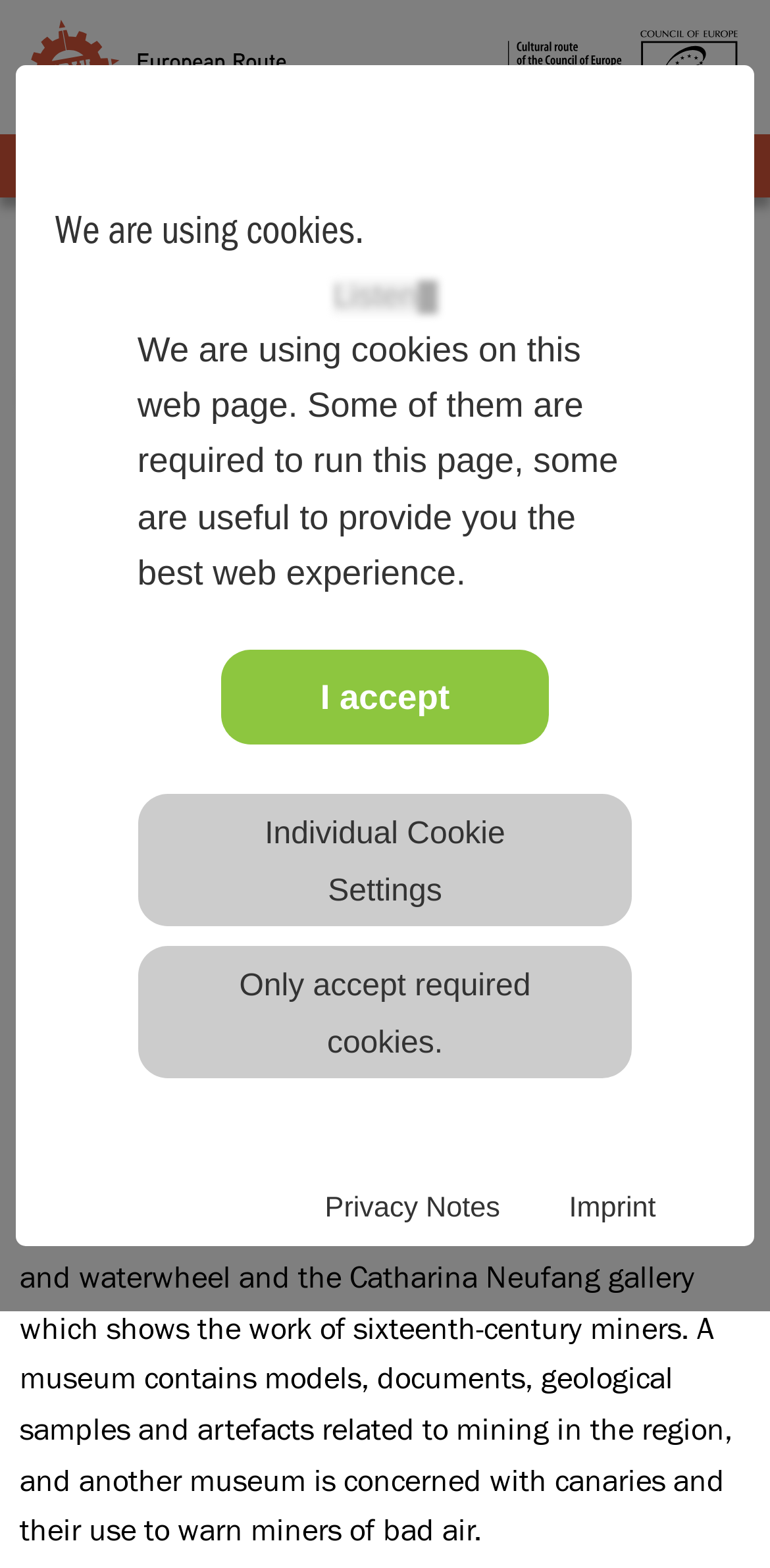Locate the bounding box coordinates of the clickable element to fulfill the following instruction: "Visit the Cultural route of the Council of Europe page". Provide the coordinates as four float numbers between 0 and 1 in the format [left, top, right, bottom].

[0.659, 0.031, 0.959, 0.054]